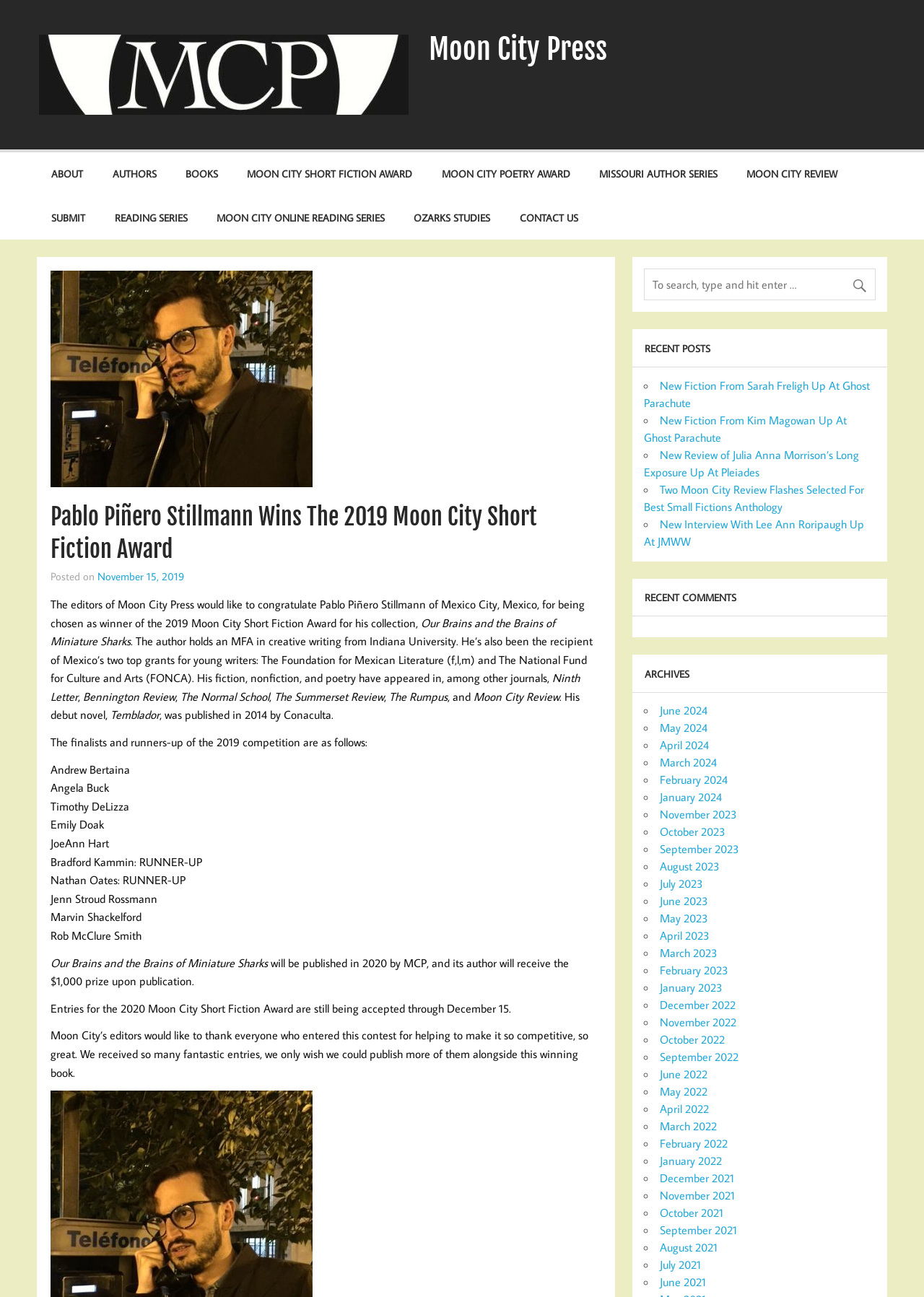Locate the bounding box coordinates of the clickable region to complete the following instruction: "Check recent comments."

[0.684, 0.446, 0.96, 0.475]